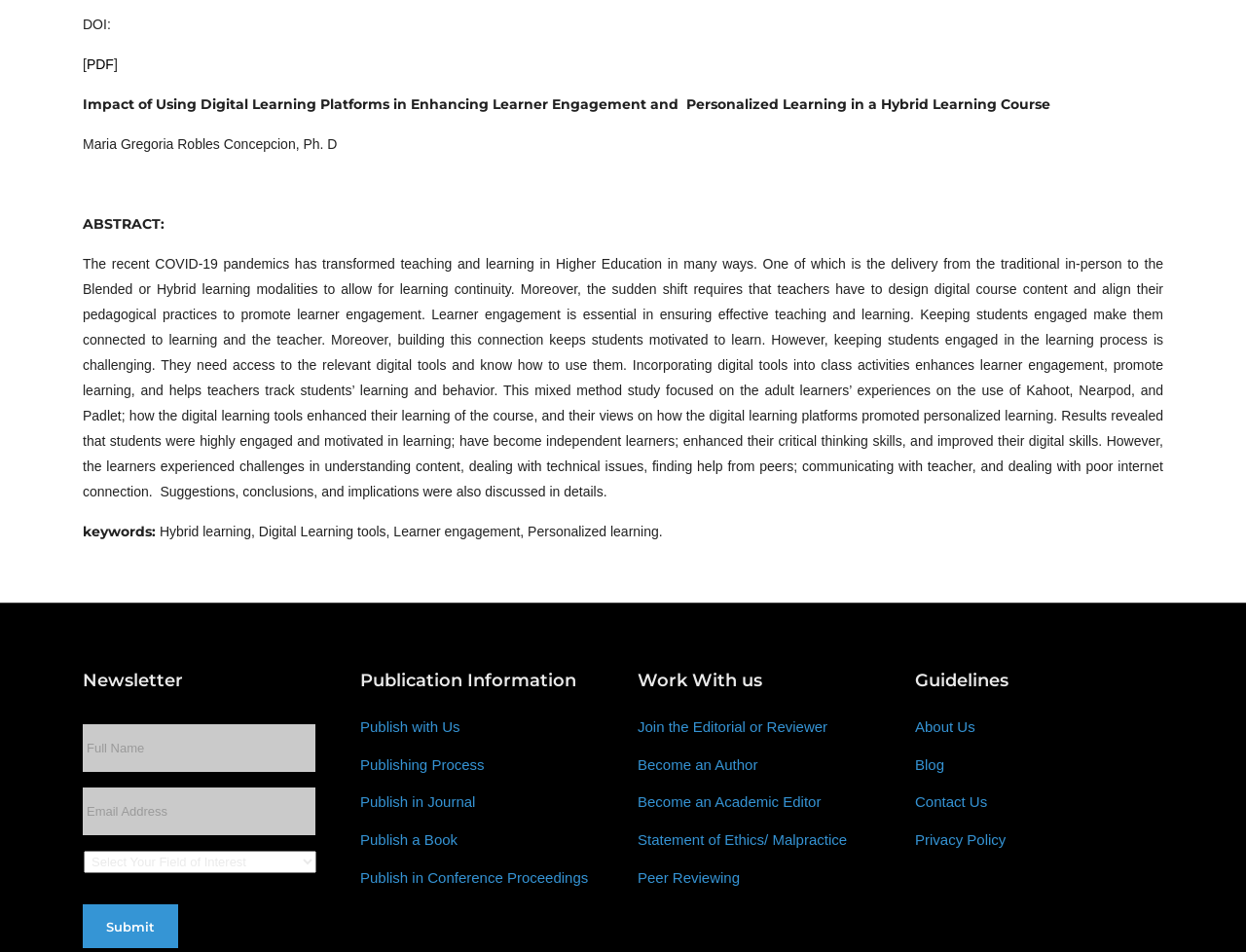Find the bounding box coordinates corresponding to the UI element with the description: "PDF". The coordinates should be formatted as [left, top, right, bottom], with values as floats between 0 and 1.

[0.069, 0.059, 0.091, 0.076]